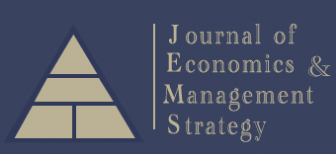Answer with a single word or phrase: 
What colors are used in the logo?

deep blue and light beige